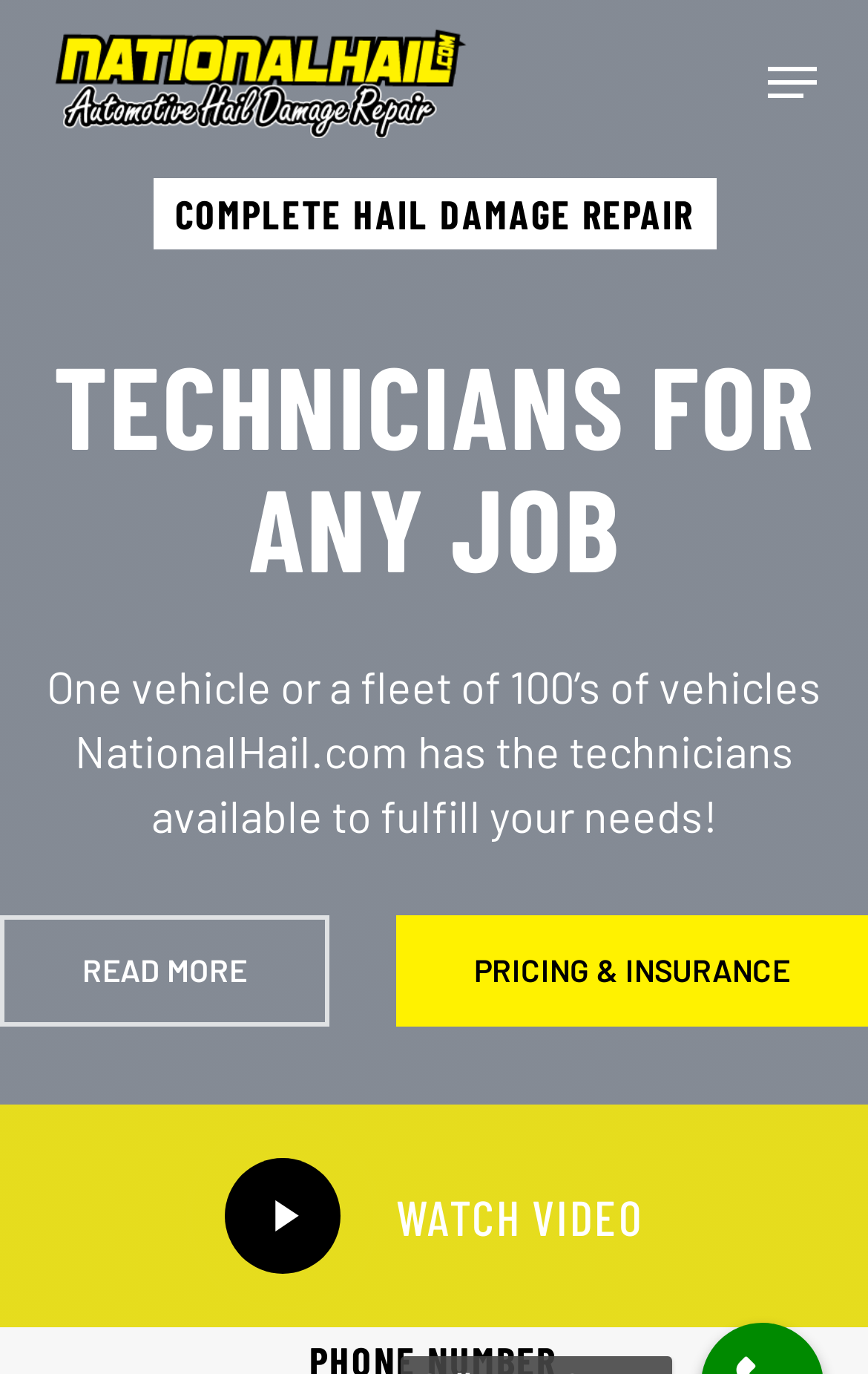Calculate the bounding box coordinates of the UI element given the description: "Menu".

[0.884, 0.044, 0.94, 0.076]